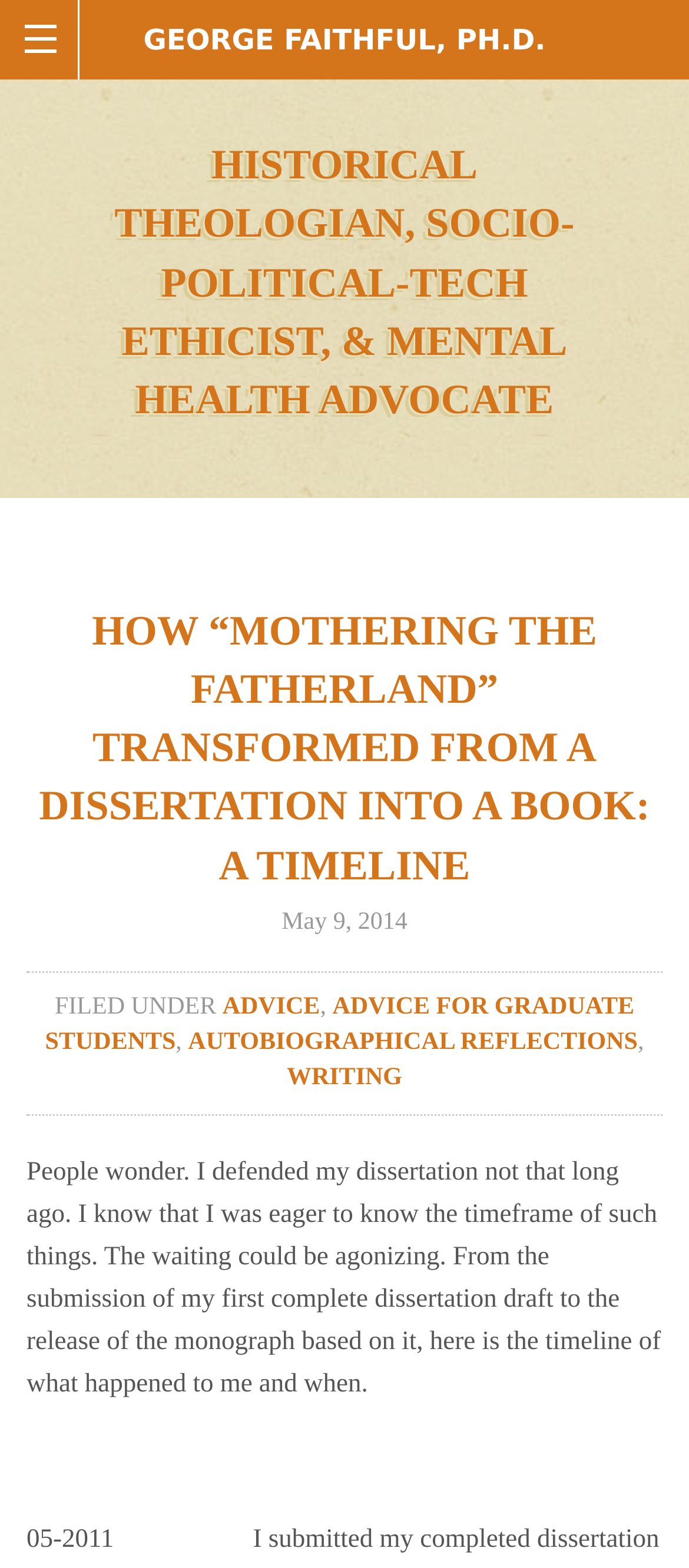Find the bounding box coordinates for the HTML element specified by: "Advice".

[0.323, 0.634, 0.464, 0.651]